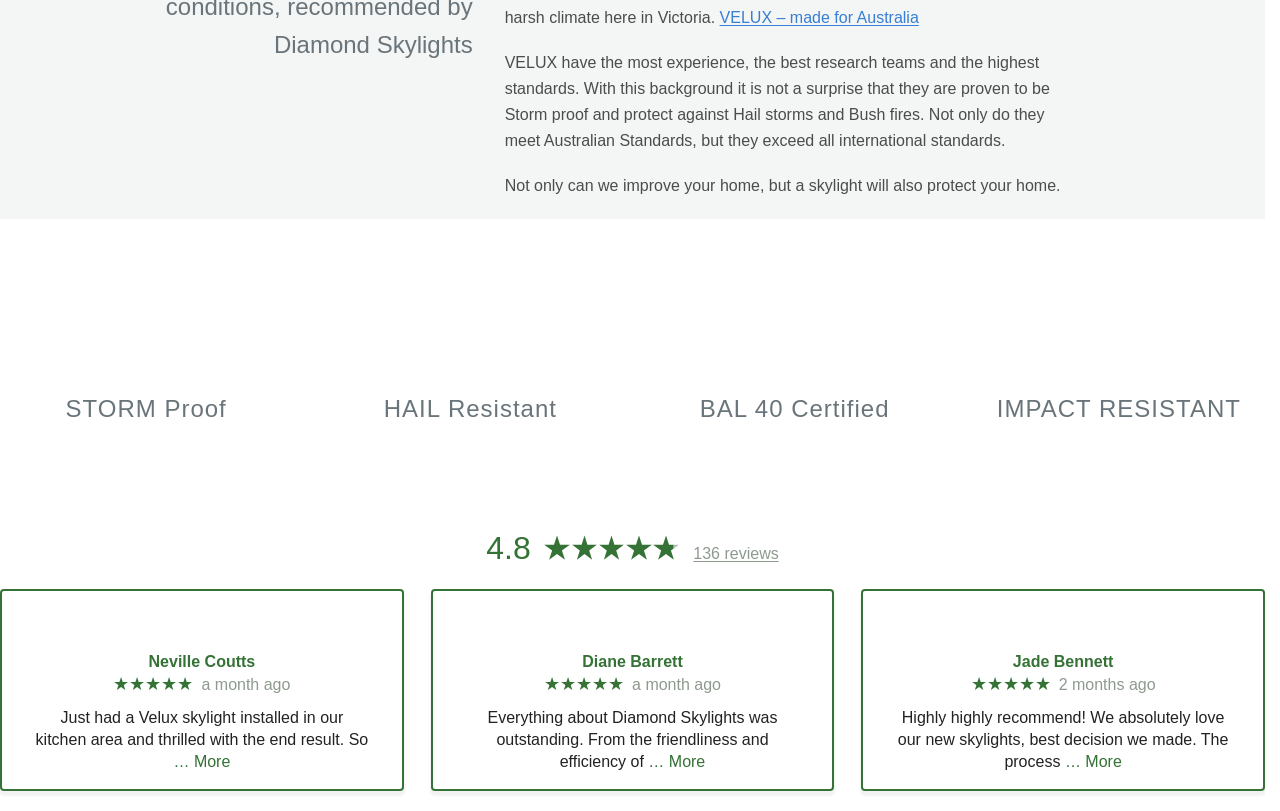What is the rating of the reviewer Neville Coutts?
Please answer the question with a detailed and comprehensive explanation.

The rating is indicated by the '★★★★★' symbol next to the reviewer's name 'Neville Coutts'.